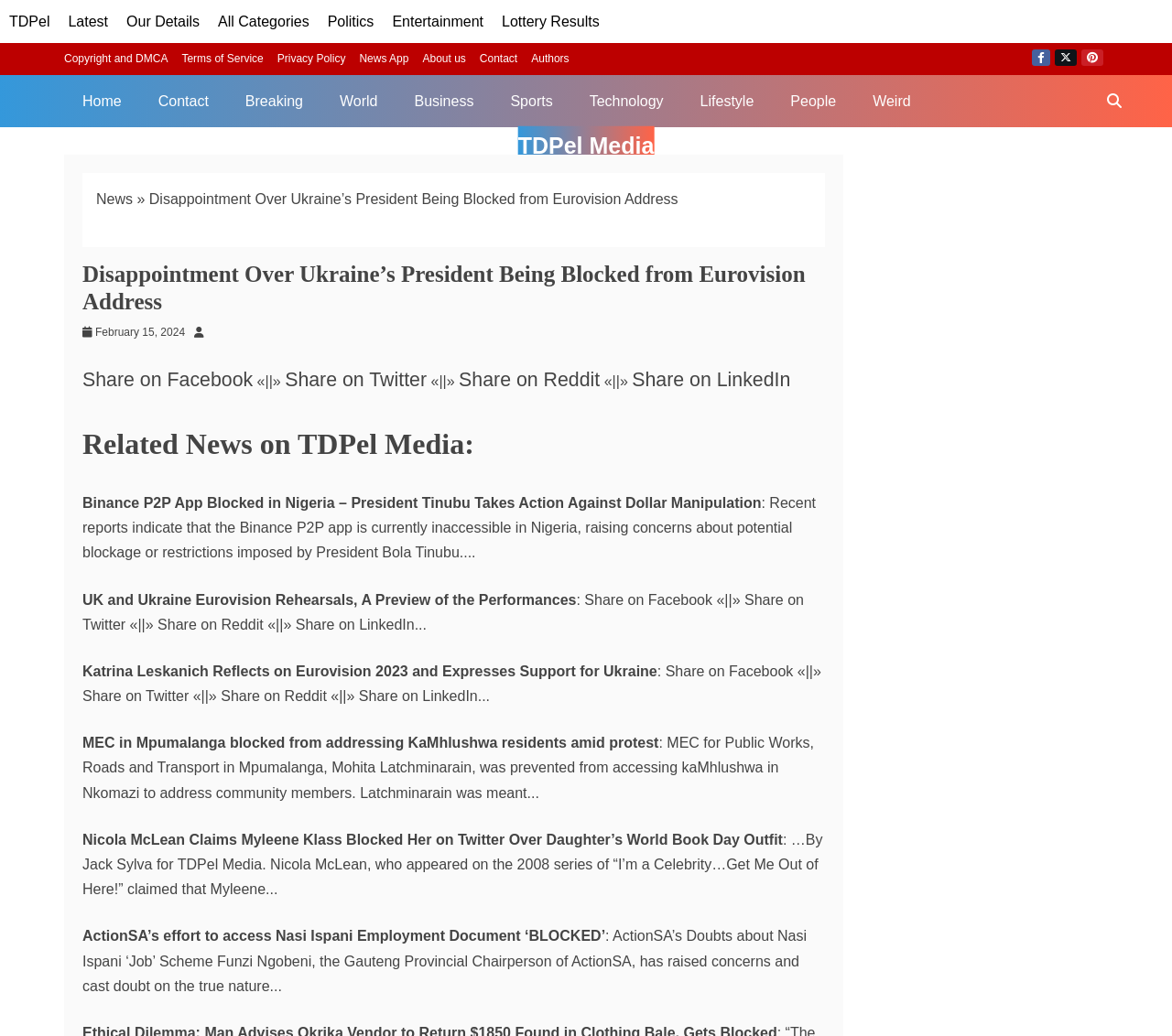Provide a thorough description of this webpage.

This webpage is about news articles, specifically focused on the topic of "Disappointment Over Ukraine's President Being Blocked From Eurovision Address". At the top, there are several links to different categories, including "Politics", "Entertainment", and "Sports". Below these links, there is a navigation bar with links to "Home", "Contact", "Breaking", and other news categories.

The main content of the page is an article about Ukraine's President being blocked from addressing Eurovision, with a heading and a brief summary. Below the article, there are social media sharing links, including Facebook, Twitter, and LinkedIn.

Following the article, there is a section titled "Related News on TDPel Media", which lists several news articles related to the topic of blockages or restrictions. These articles include "Binance P2P App Blocked in Nigeria", "UK and Ukraine Eurovision Rehearsals", and "Nicola McLean Claims Myleene Klass Blocked Her on Twitter". Each article has a brief summary and a link to read more.

At the bottom of the page, there are links to "Copyright and DMCA", "Terms of Service", and "Privacy Policy", as well as links to "News App", "About us", and "Contact". There are also links to social media platforms, including Facebook, Twitter, and Pinterest.